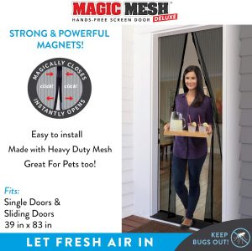Offer an in-depth description of the image.

The image showcases the "Magic Mesh Screen Door," designed for hands-free entry while effectively keeping bugs out. Featuring a woman holding a tray, the product is highlighted for its easy installation, made with heavy-duty mesh, and its suitability for pets. Key benefits are emphasized, including strong magnets for automatic closing and an inviting message stating, "Let Fresh Air In." The dimensions are indicated as fitting single and sliding doors, measuring 39 by 83 inches. Overall, the image presents a functional and user-friendly solution for maintaining airflow in homes while preventing insect intrusion.